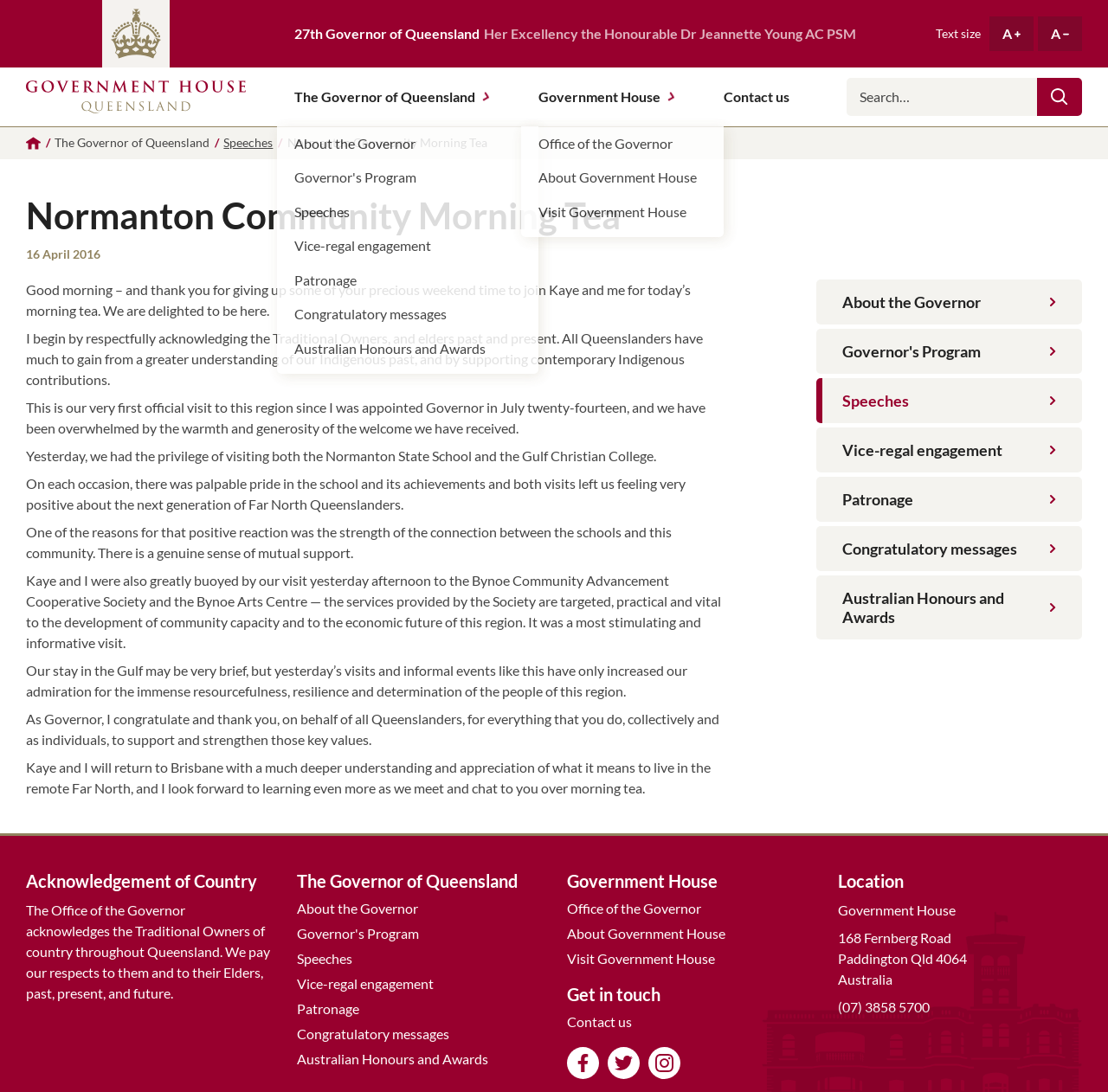Extract the main title from the webpage and generate its text.

Normanton Community Morning Tea